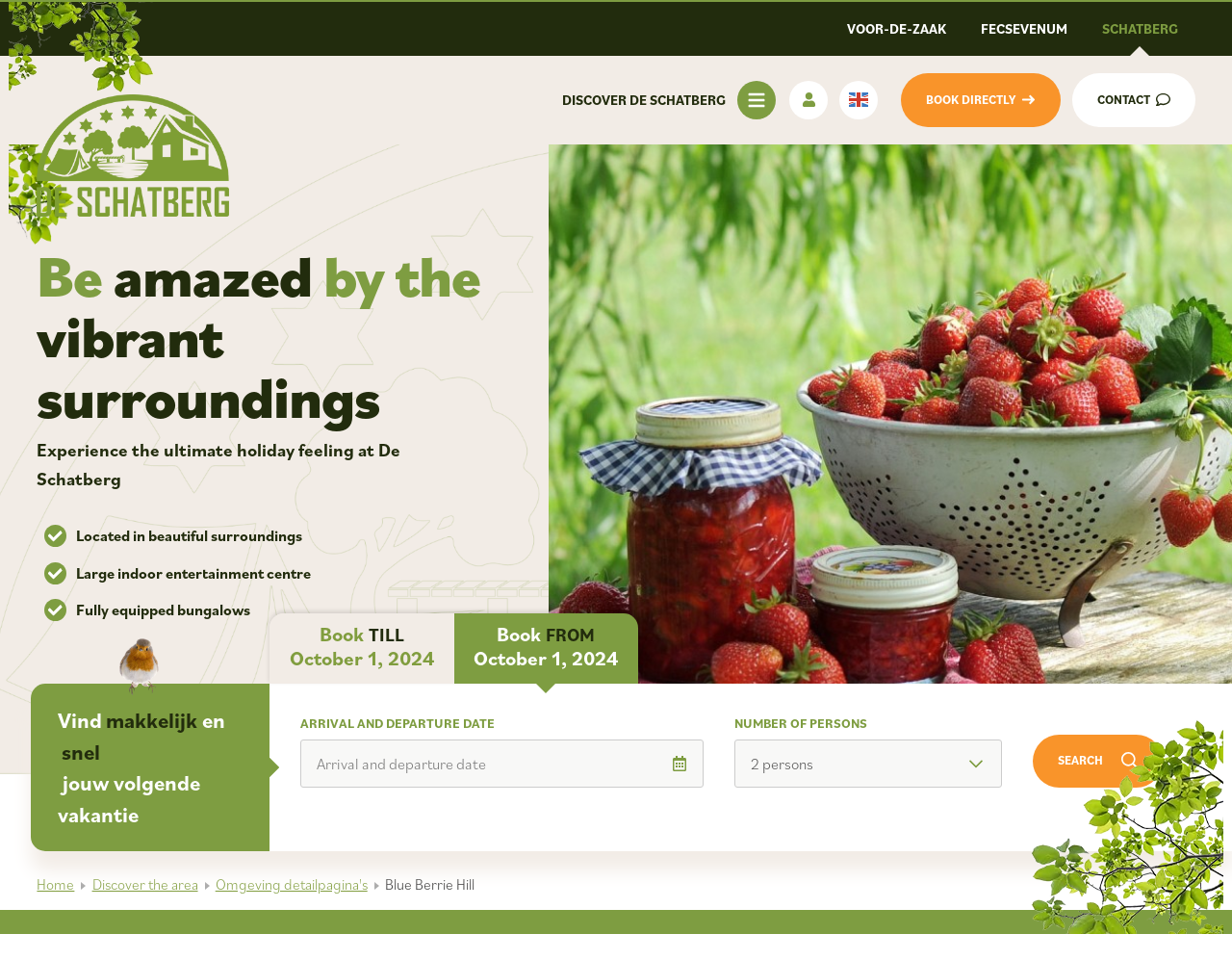Provide the bounding box coordinates of the UI element that matches the description: "Book tillOctober 1, 2024".

[0.219, 0.639, 0.368, 0.712]